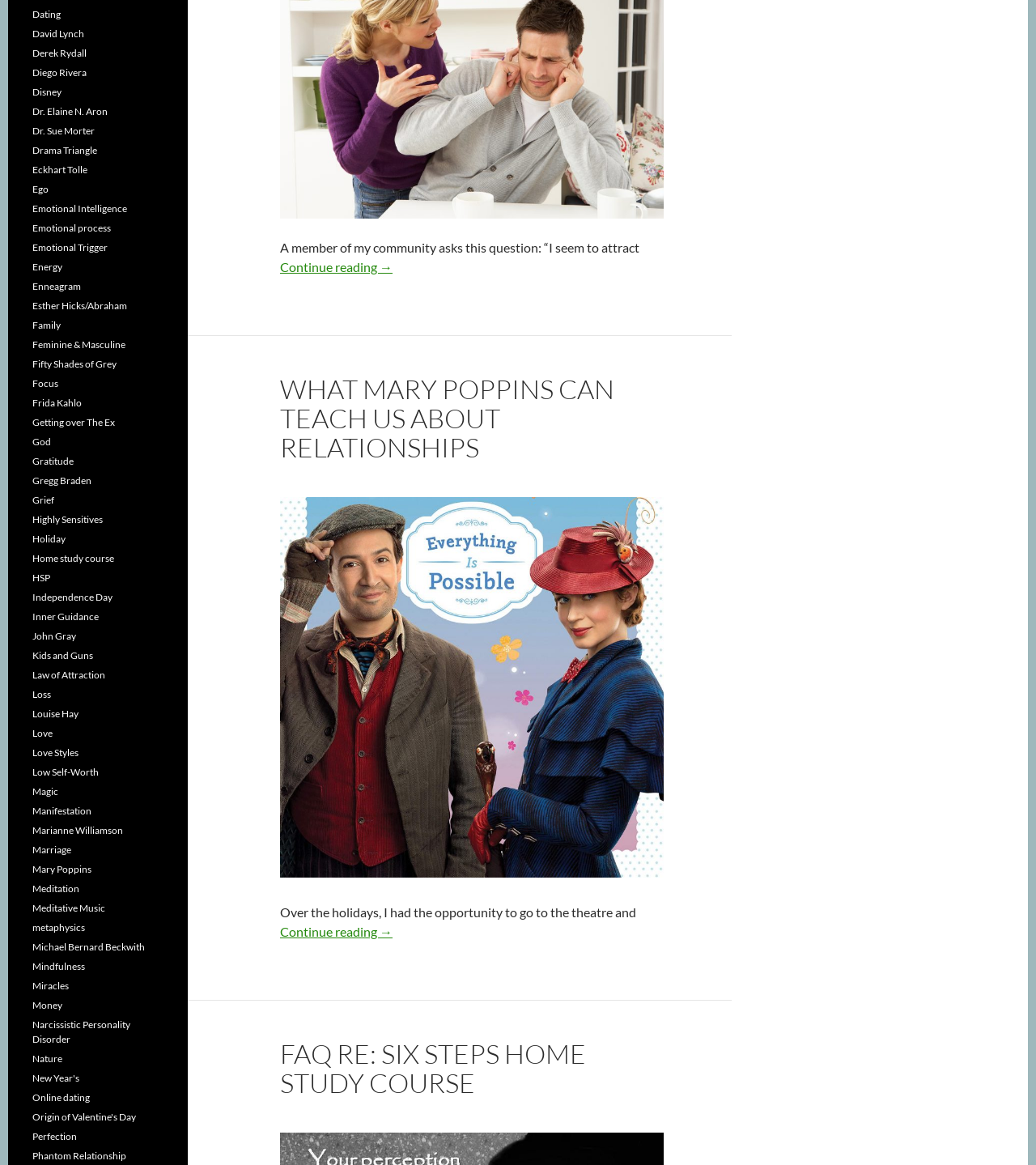Please reply to the following question with a single word or a short phrase:
How many links are in the webpage?

Over 50